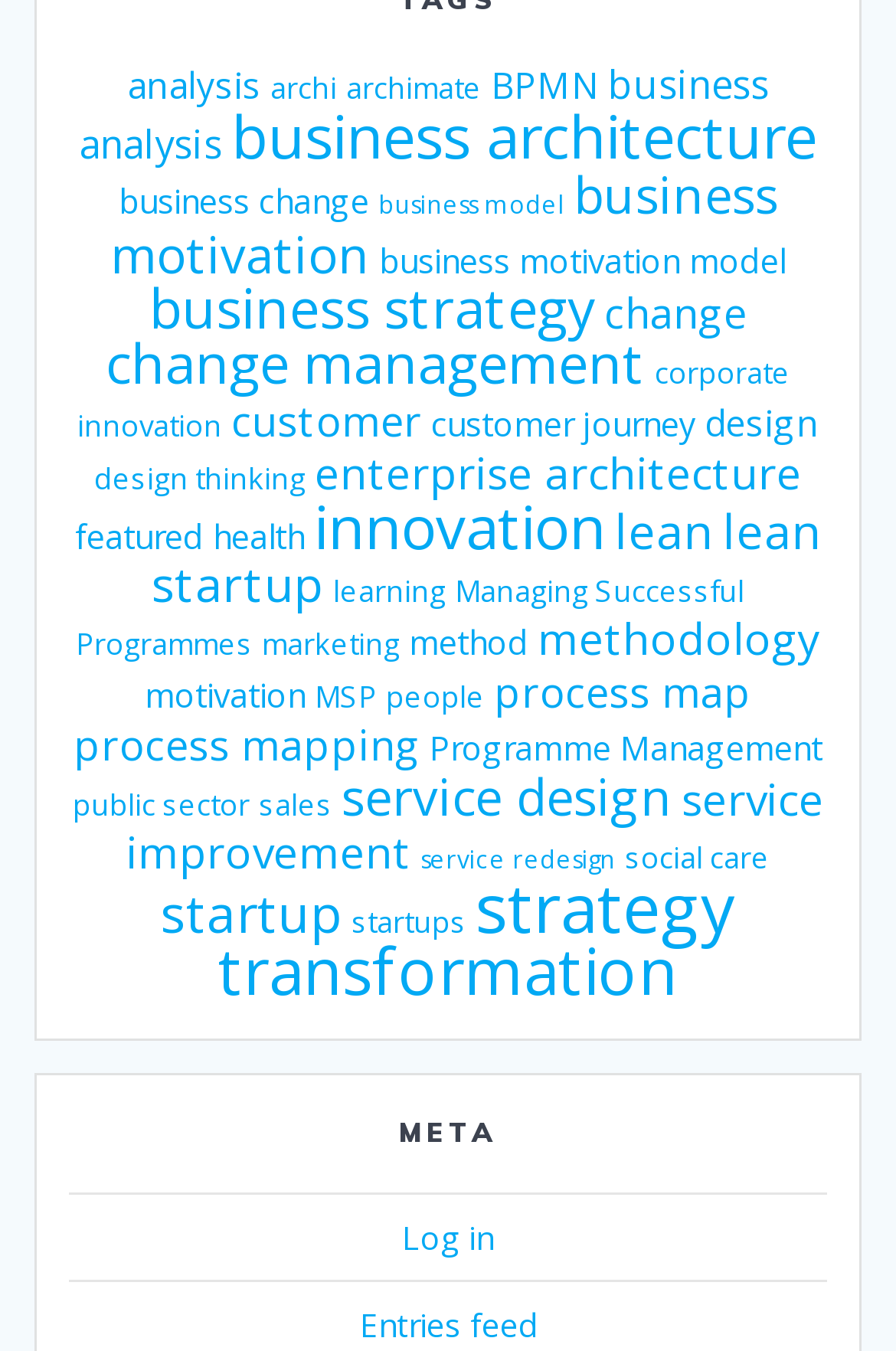Please provide a brief answer to the following inquiry using a single word or phrase:
What is the topic of the link with the most items?

strategy